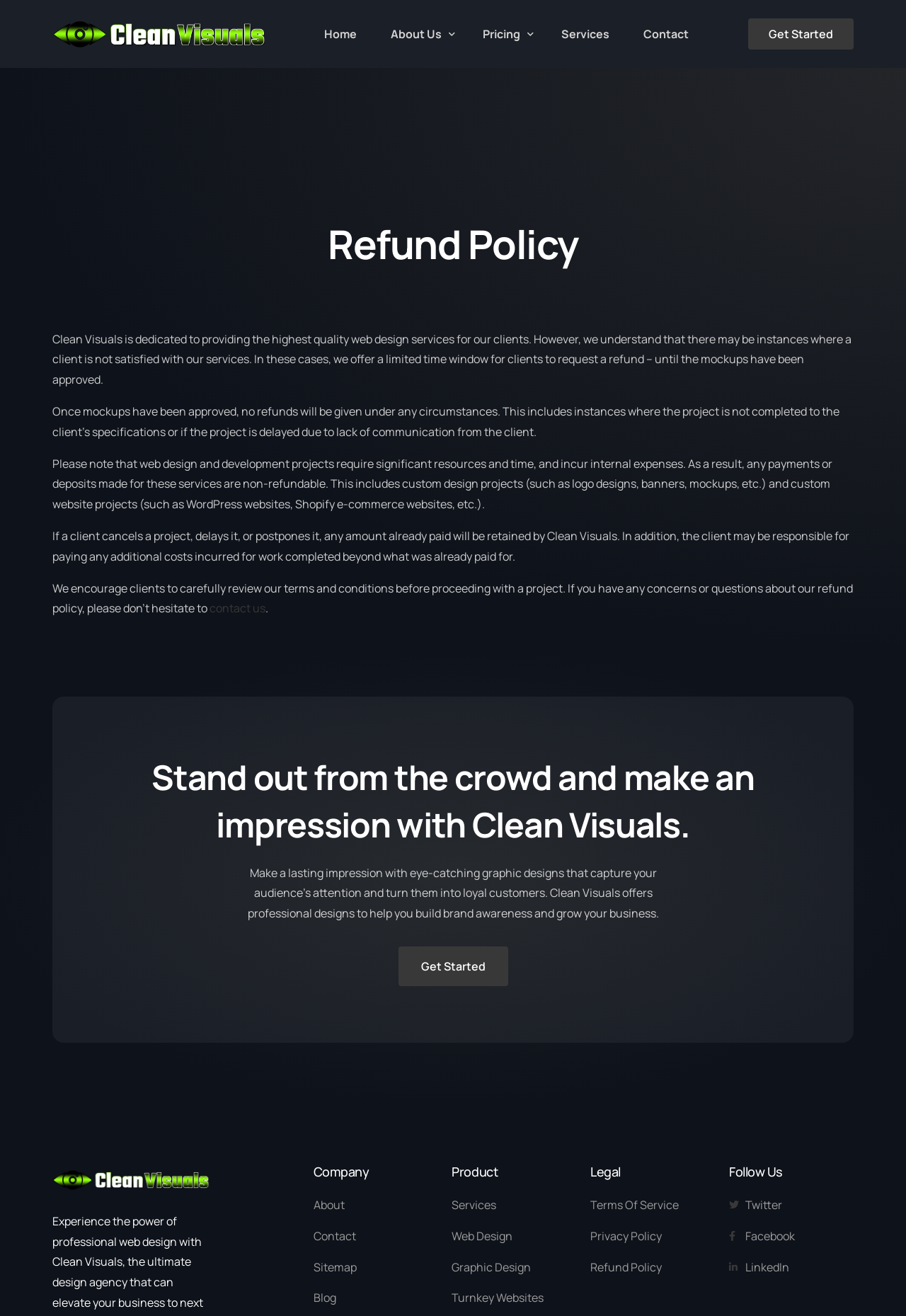Please specify the bounding box coordinates of the element that should be clicked to execute the given instruction: 'Learn more about 'Graphic Design''. Ensure the coordinates are four float numbers between 0 and 1, expressed as [left, top, right, bottom].

[0.514, 0.093, 0.732, 0.116]